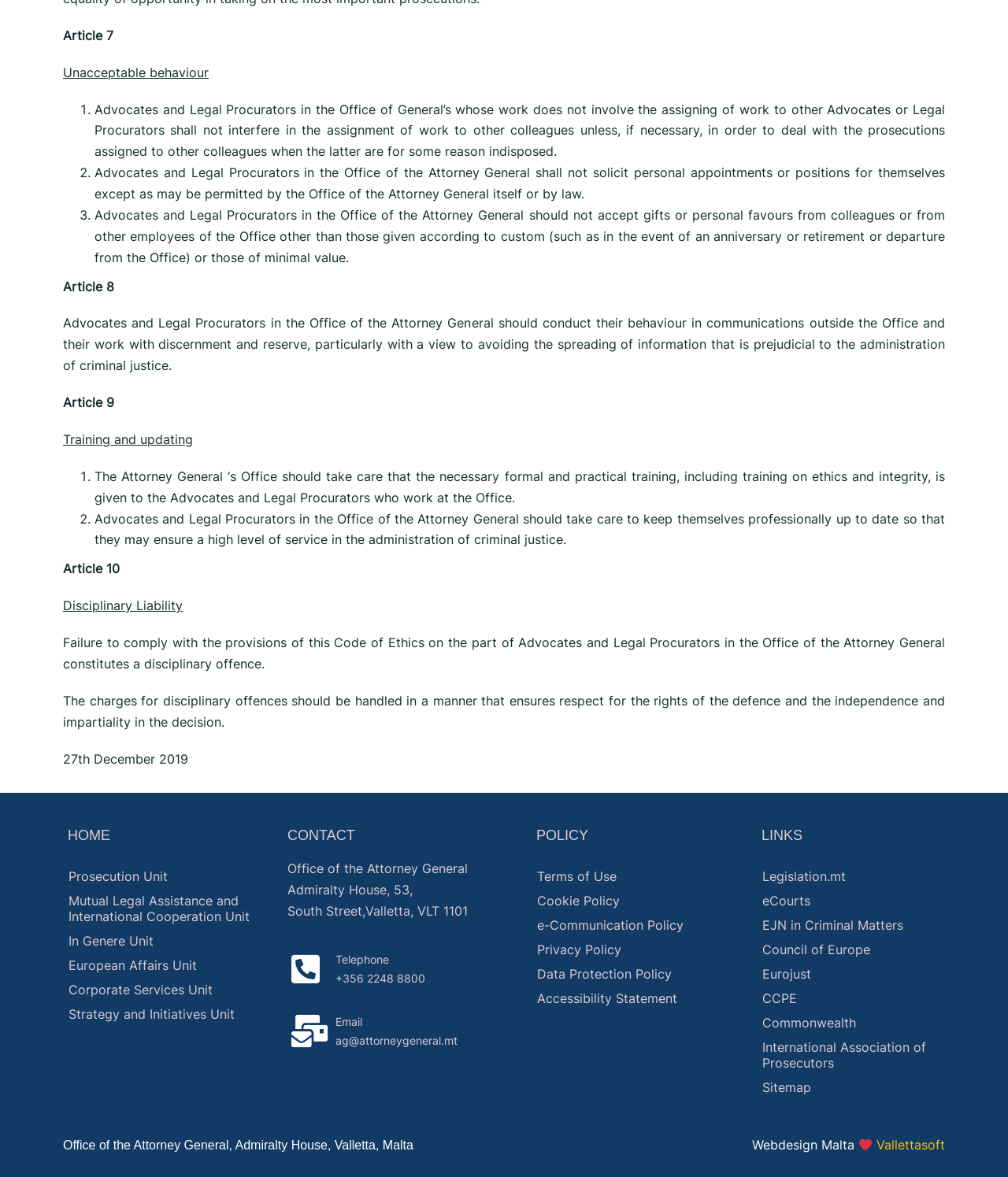Answer the question using only a single word or phrase: 
What is the address of the Office of the Attorney General?

Admiralty House, 53, South Street, Valletta, VLT 1101